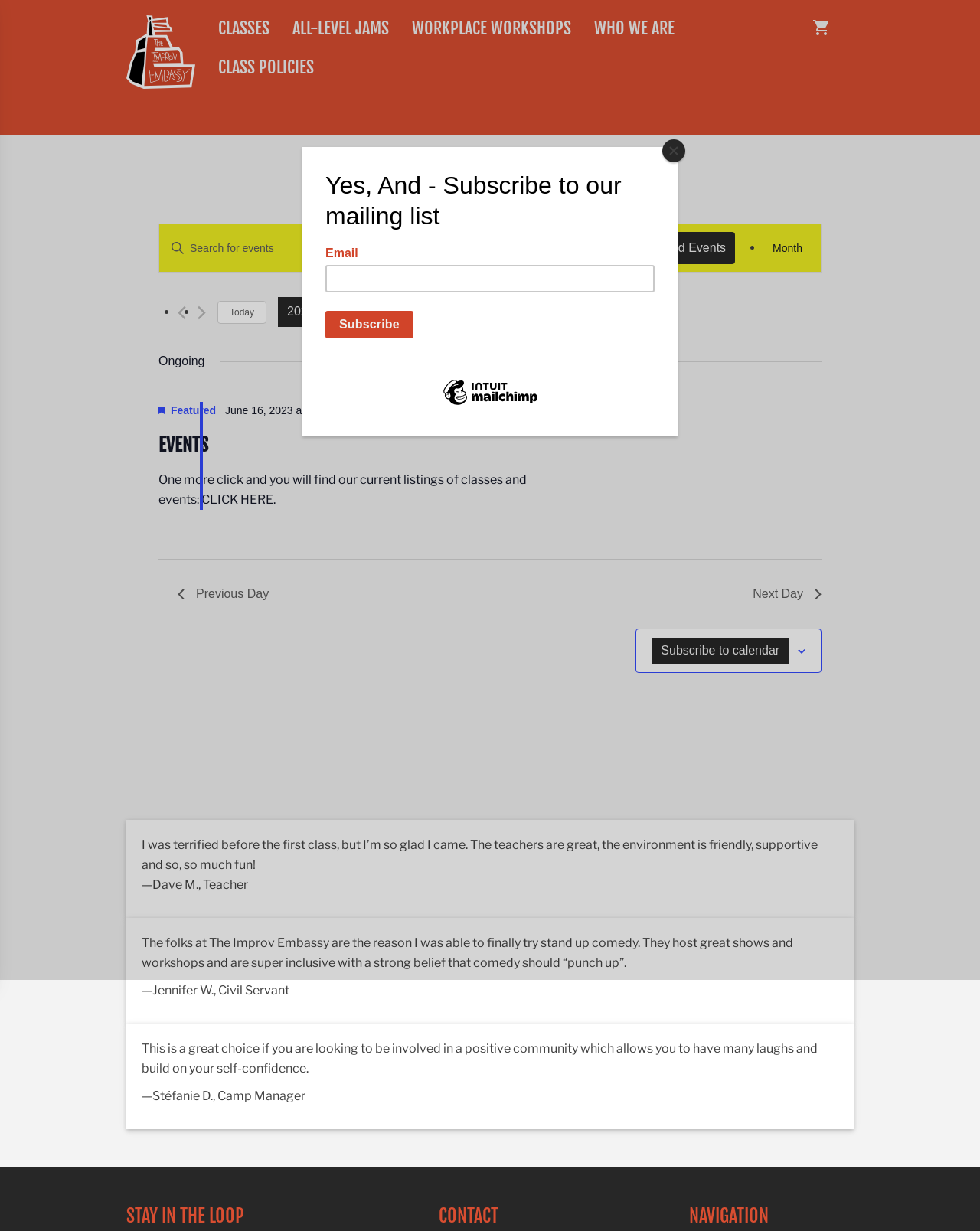Produce a meticulous description of the webpage.

The webpage is for The Improv Embassy, a school for improv comedy classes, workshops, and shows in Ottawa. At the top, there is a navigation menu with links to "CLASSES", "ALL-LEVEL JAMS", "WORKPLACE WORKSHOPS", "WHO WE ARE", and "CLASS POLICIES". On the right side of the navigation menu, there is a shopping cart icon.

Below the navigation menu, there is a main content area with a header that says "EVENTS SEARCH AND VIEWS NAVIGATION". This section has a search bar where users can enter keywords to search for events. There are also links to navigate through different event views, such as "Month", "Previous day", and "Next day".

Underneath the search and navigation section, there is a calendar section that displays ongoing events. The events are listed in a format that shows the date, time, and a brief description of the event. There is also a "Featured" section that highlights a specific event.

Further down the page, there are testimonials from satisfied customers, including quotes and their occupations. These testimonials are arranged in a vertical column.

At the bottom of the page, there are three headings: "STAY IN THE LOOP", "CONTACT", and "NAVIGATION". These headings likely link to other pages or sections of the website.

Throughout the page, there are various buttons and icons, including a "Find Events" button, a "Subscribe to calendar" button, and several images and icons used to decorate the page.